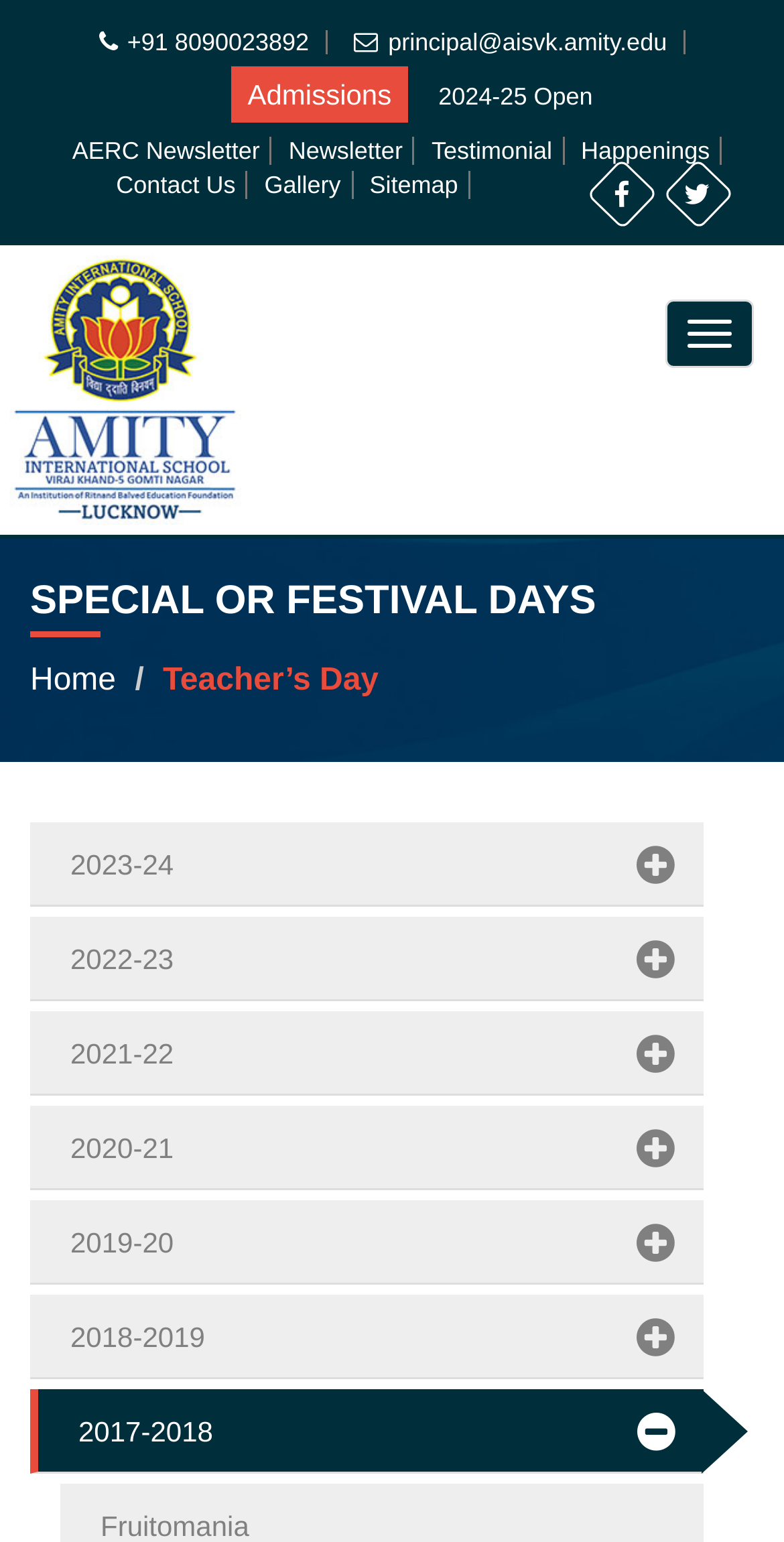Explain in detail what you observe on this webpage.

The webpage is about Amity International School, Virajkhand, a CBSE school. At the top, there is a logo on the left side, and a navigation toggle button on the right side. Below the logo, there are contact details, including a phone number and an email address. 

To the right of the contact details, there are several links, including "Admissions", "AERC Newsletter", "Newsletter", "Testimonial", "Happenings", and "Contact Us". These links are arranged horizontally, with "Admissions" on the left and "Contact Us" on the right.

Below these links, there are more links, including "Gallery", "Sitemap", and two social media links. These links are also arranged horizontally.

The main content of the webpage is divided into sections. The first section has a heading "SPECIAL OR FESTIVAL DAYS". Below this heading, there are links to different years, from 2017-2018 to 2023-24, with an arrow icon next to each link. The links are arranged vertically, with the most recent year at the top.

On the top-right corner, there is a link to the "Home" page. Next to it, there is a text "Teacher’s Day".